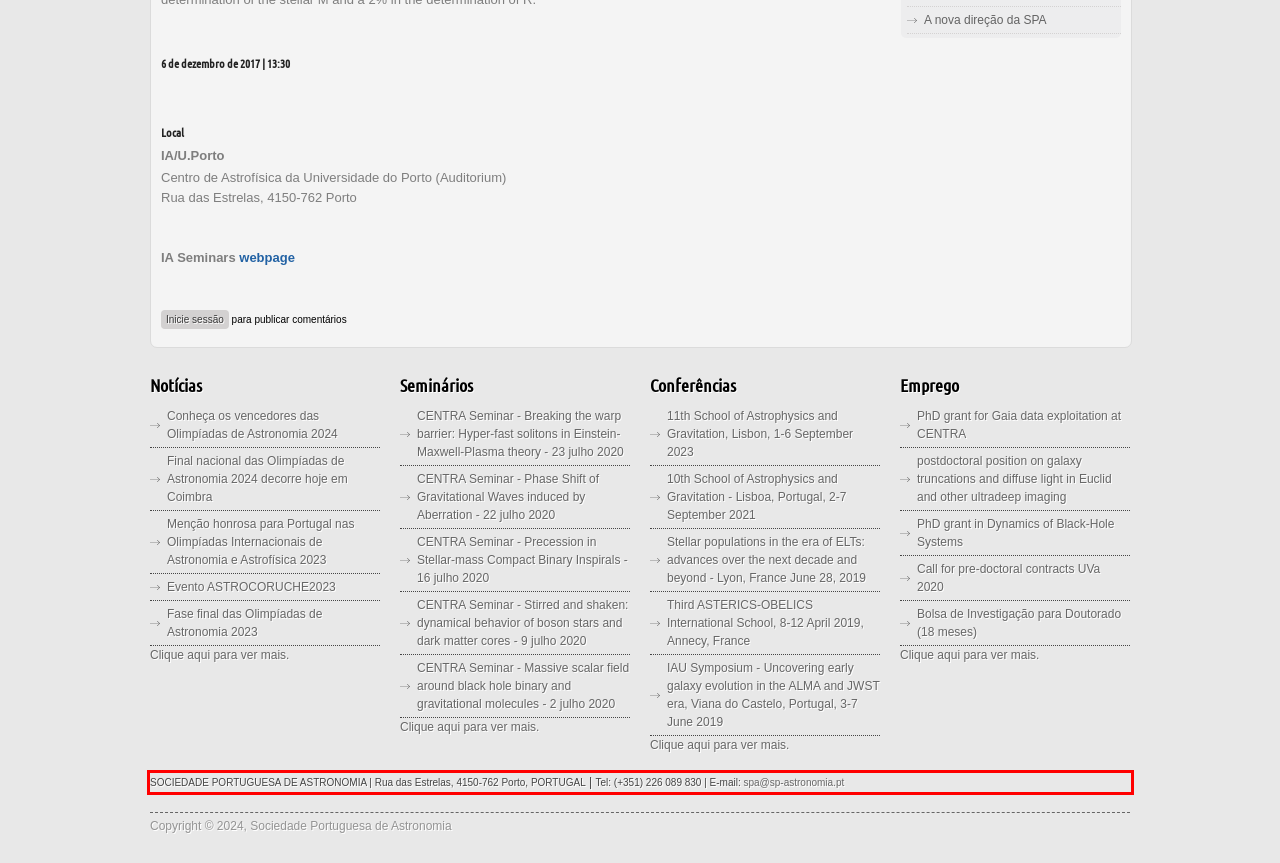Given a webpage screenshot, locate the red bounding box and extract the text content found inside it.

SOCIEDADE PORTUGUESA DE ASTRONOMIA | Rua das Estrelas, 4150-762 Porto, PORTUGAL | Tel: (+351) 226 089 830 | E-mail: spa@sp-astronomia.pt